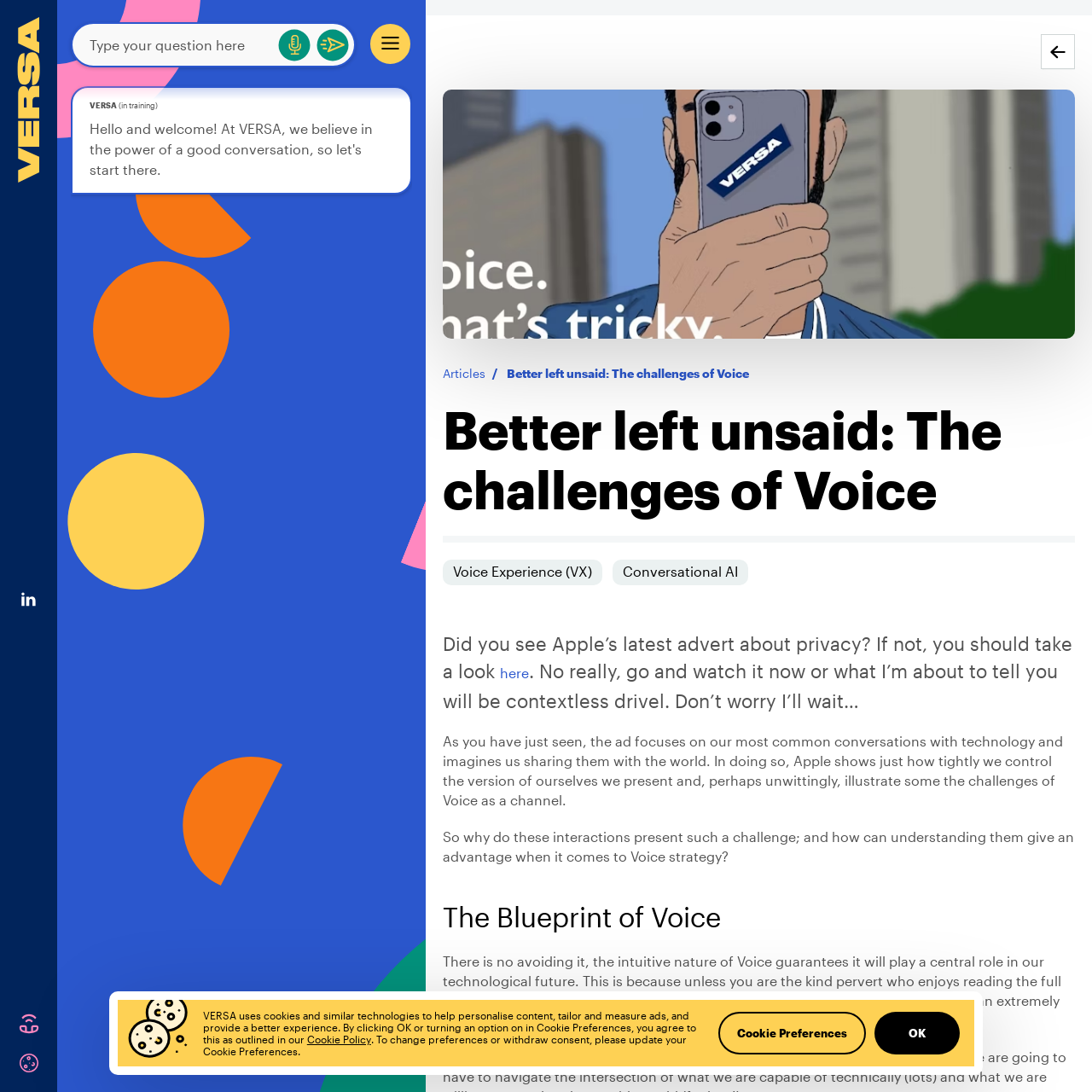What is the purpose of the buttons 'Voice Experience (VX)' and 'Conversational AI'?
Analyze the image and deliver a detailed answer to the question.

The buttons 'Voice Experience (VX)' and 'Conversational AI' are located below the heading 'Better left unsaid: The challenges of Voice'. They appear to be navigation buttons that allow the user to explore related topics or subtopics within the article.